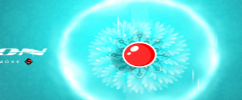Paint a vivid picture with your words by describing the image in detail.

The image showcases vibrant, captivating artwork from the game "Hexon." It features a central red orb surrounded by intricate, icy-blue patterns that radiate outward, creating a mesmerizing visual effect. The background is a gradient of soft turquoise, enhancing the overall ethereal quality of the design. This captivating graphic exemplifies the game's aesthetic, setting a striking tone for players and reflecting the immersive experience "Hexon" promises. This game is part of a series highlighted in recent gaming discussions, alongside others like "Forgotten Sound 2" and "Devil in Capital," contributing to the evolving landscape of the gaming industry.